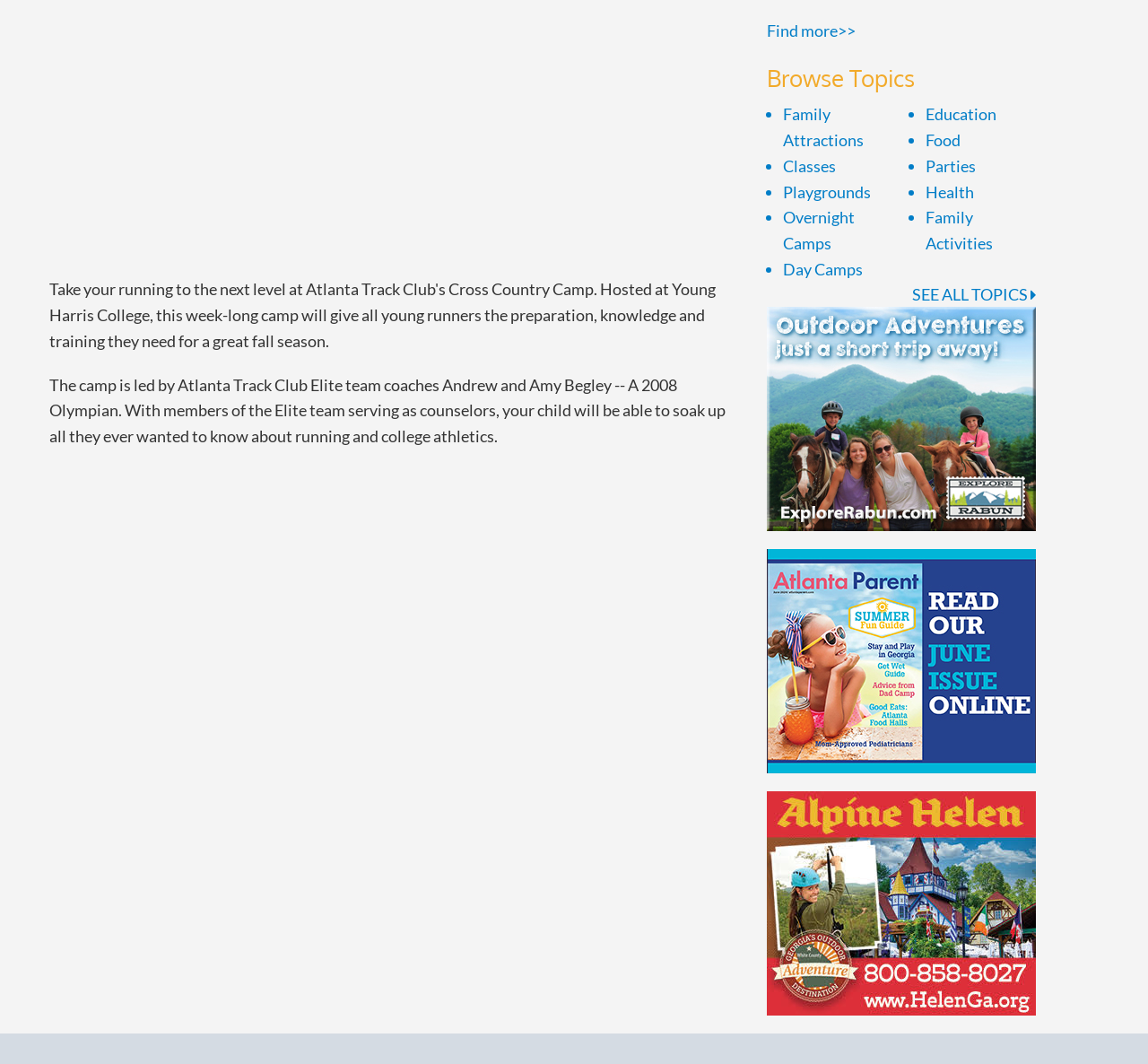Please determine the bounding box coordinates of the element to click in order to execute the following instruction: "Browse Family Attractions". The coordinates should be four float numbers between 0 and 1, specified as [left, top, right, bottom].

[0.682, 0.098, 0.752, 0.141]